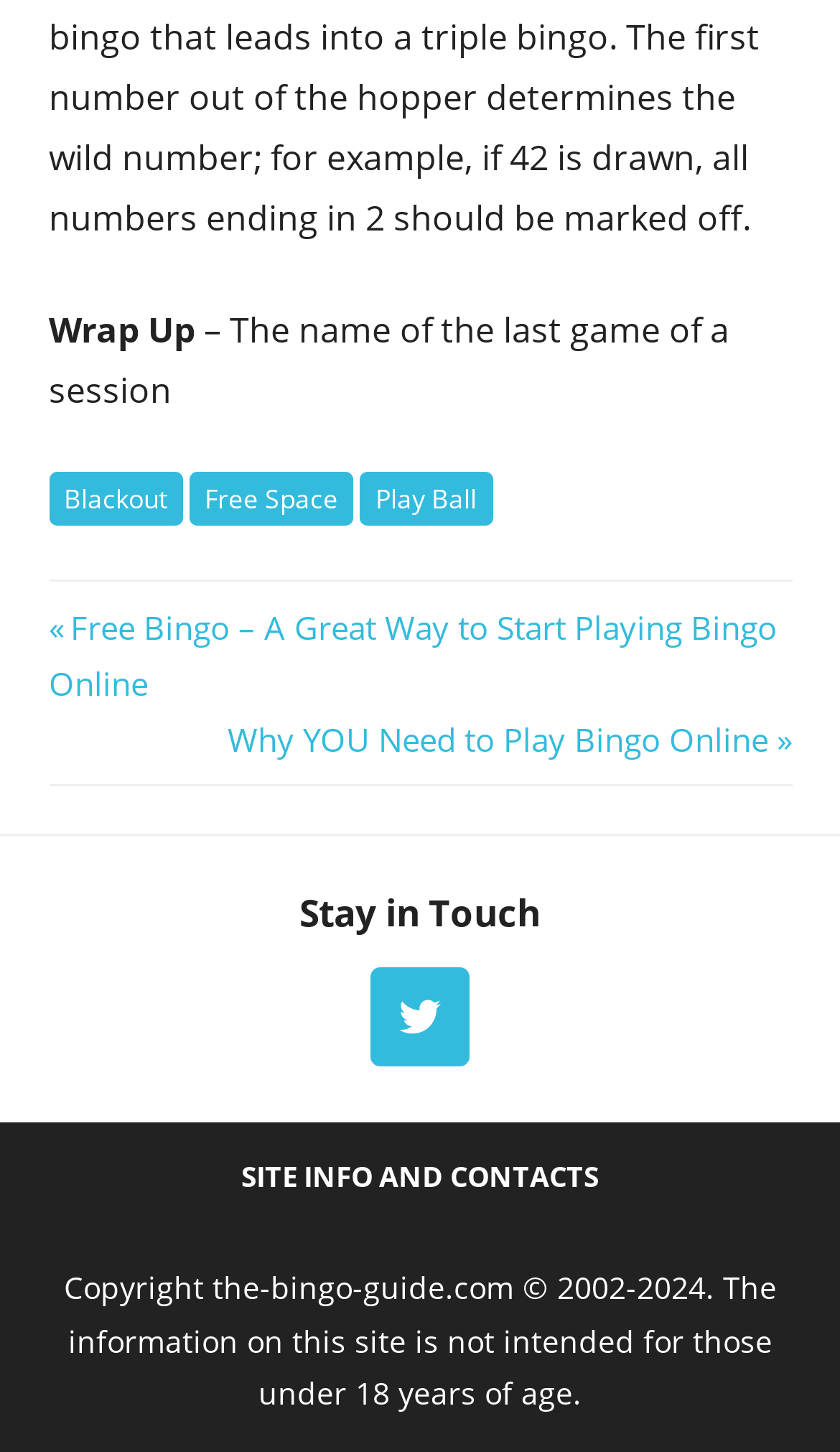What is the name of the last game of a session?
Based on the screenshot, provide a one-word or short-phrase response.

Wrap Up